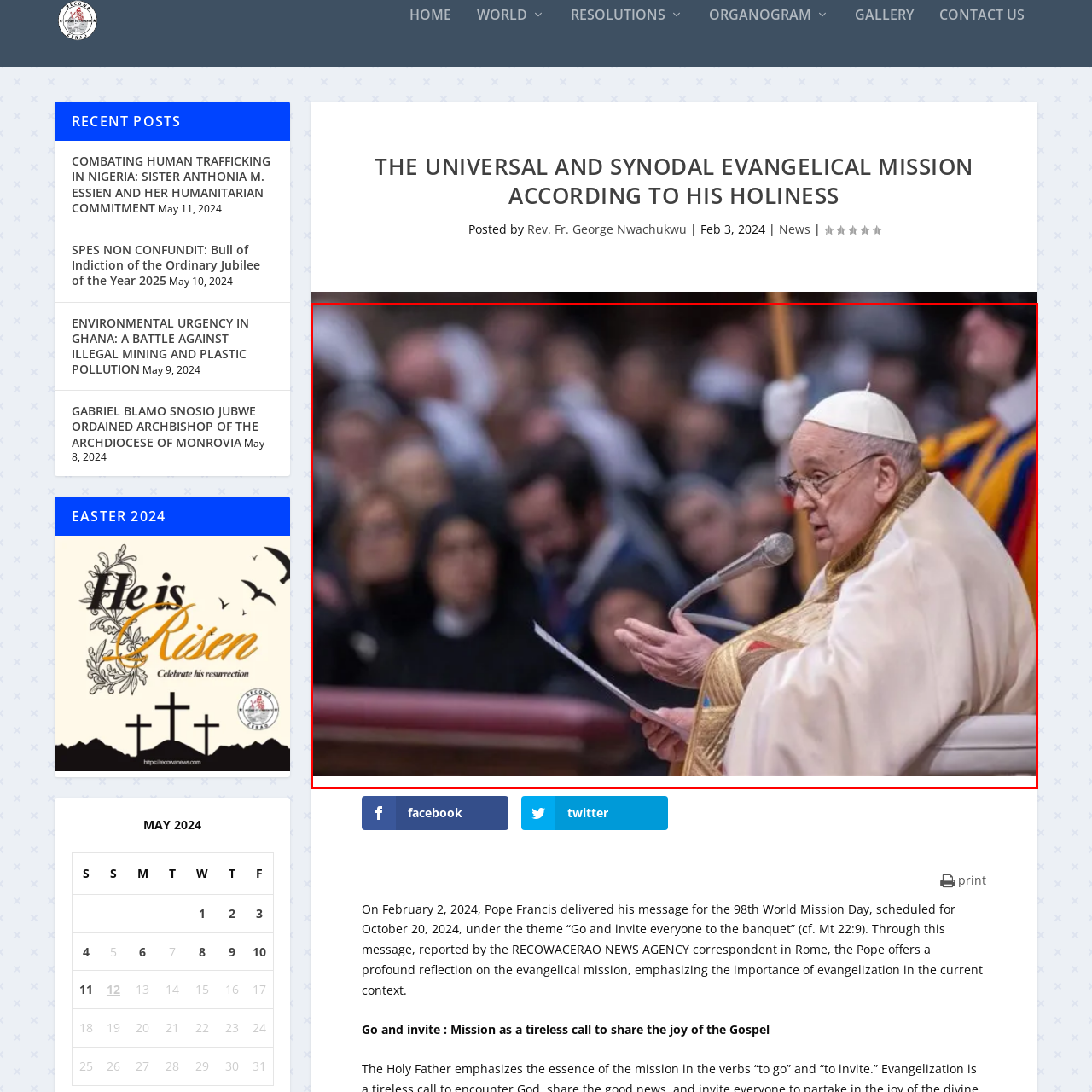Focus on the image surrounded by the red bounding box, please answer the following question using a single word or phrase: What is the purpose of the ceremonial guards?

To add solemnity and importance